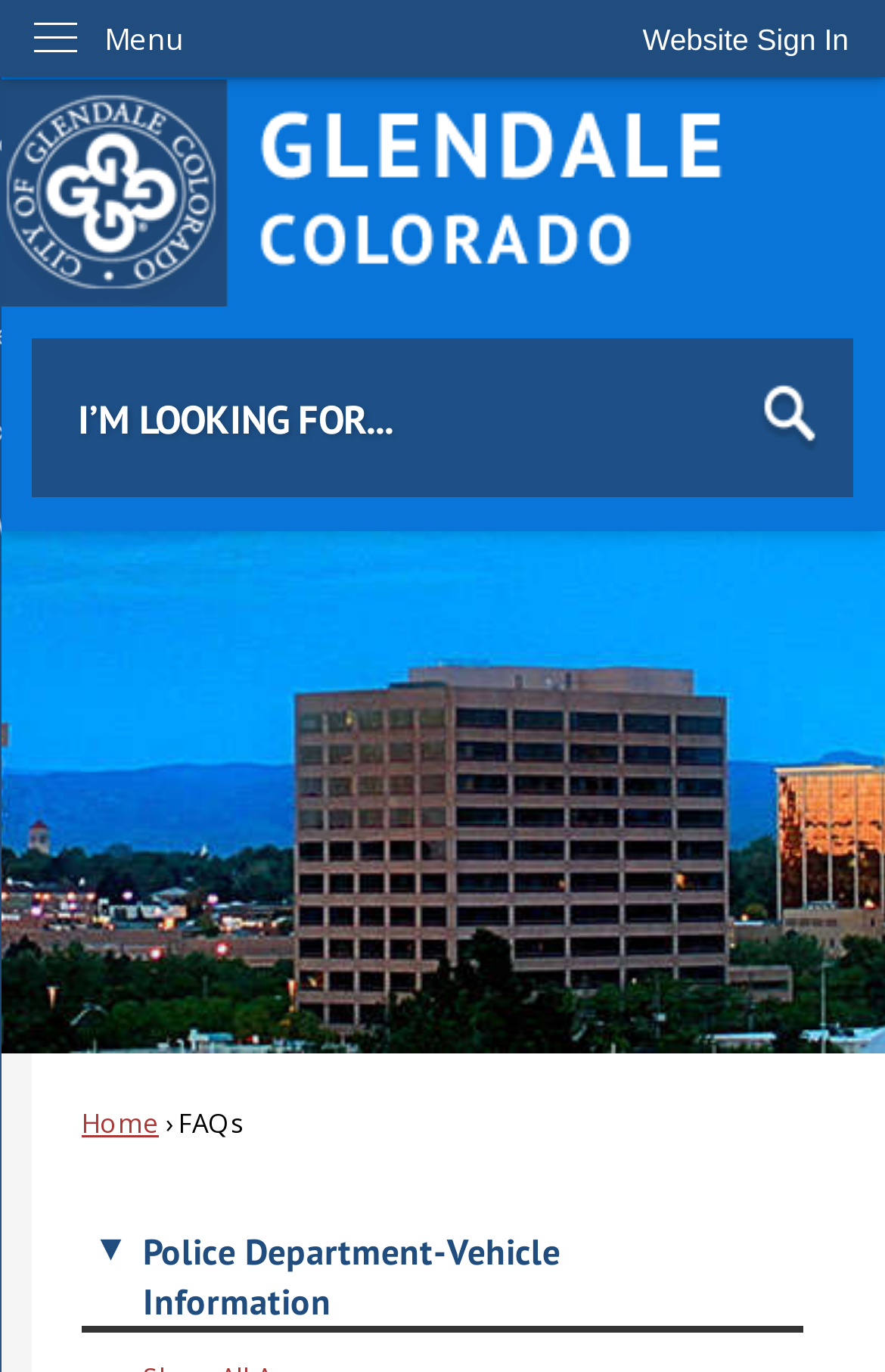From the screenshot, find the bounding box of the UI element matching this description: "Website Sign In". Supply the bounding box coordinates in the form [left, top, right, bottom], each a float between 0 and 1.

[0.685, 0.0, 1.0, 0.058]